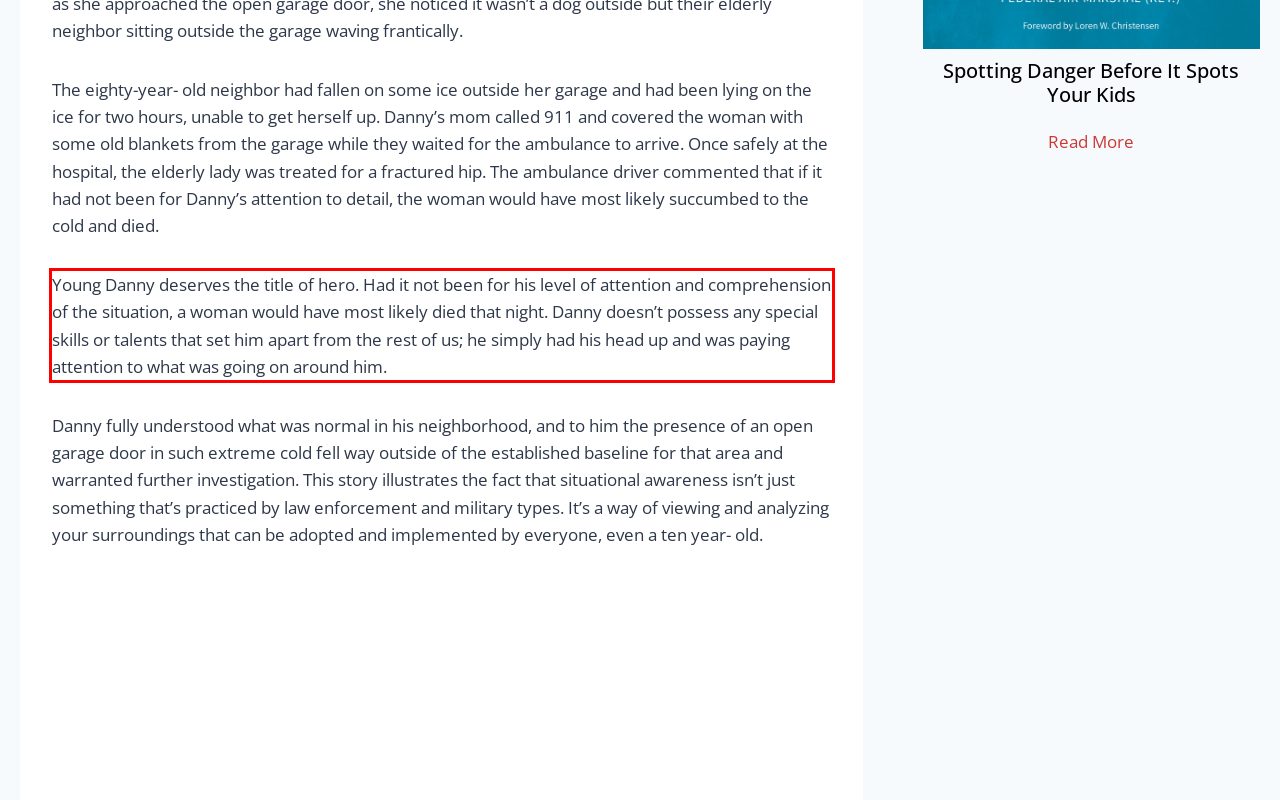Look at the webpage screenshot and recognize the text inside the red bounding box.

Young Danny deserves the title of hero. Had it not been for his level of attention and comprehension of the situation, a woman would have most likely died that night. Danny doesn’t possess any special skills or talents that set him apart from the rest of us; he simply had his head up and was paying attention to what was going on around him.